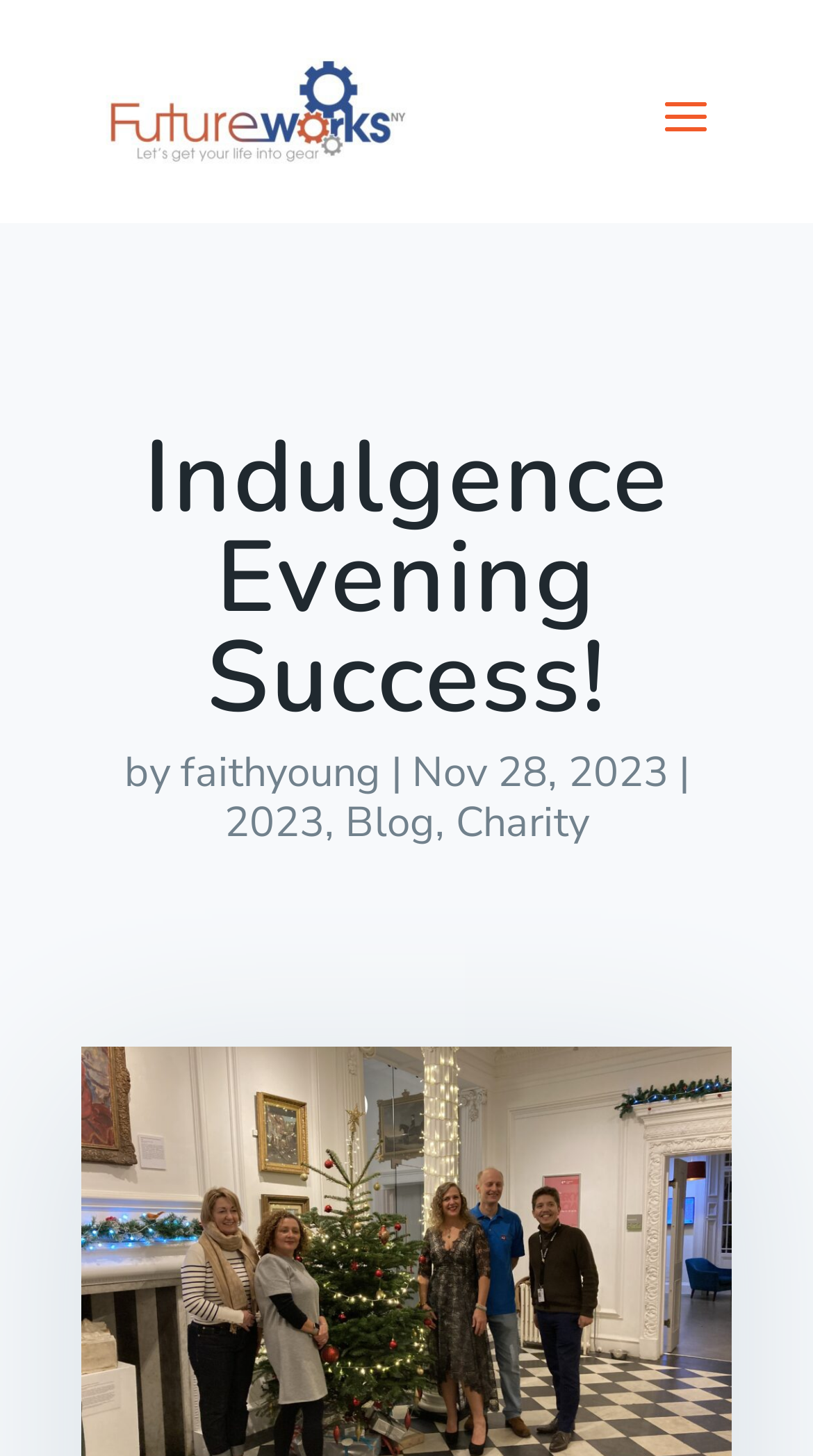Provide a short answer to the following question with just one word or phrase: What is the date of the event?

Nov 28, 2023